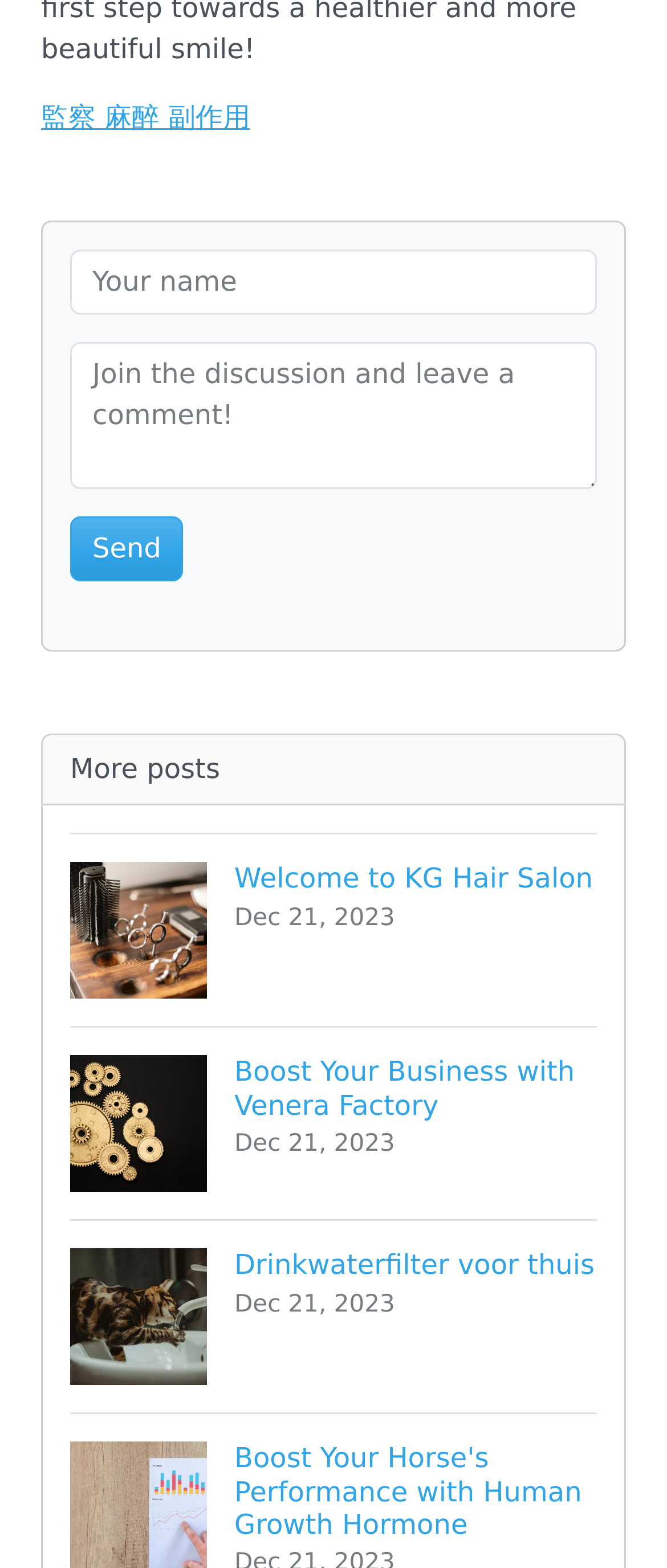Please give a succinct answer using a single word or phrase:
How many posts are displayed on the page?

3